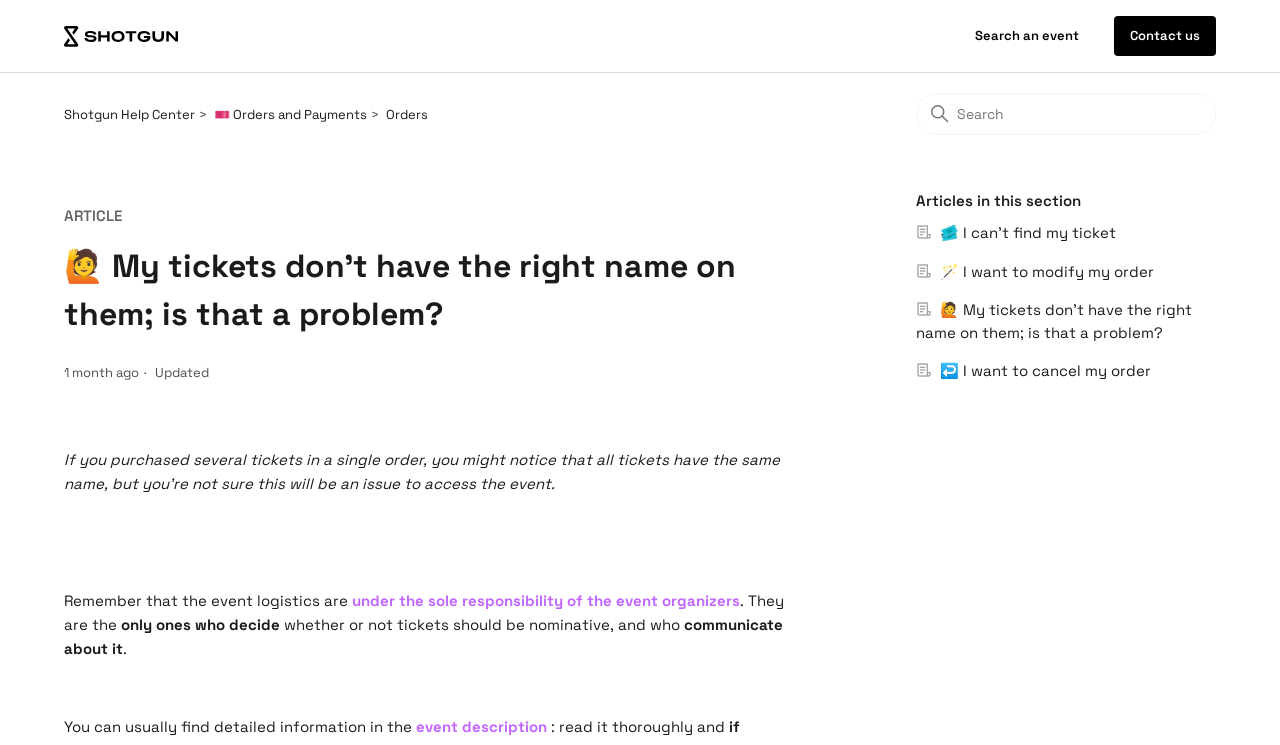Given the element description: "Shotgun Help Center", predict the bounding box coordinates of the UI element it refers to, using four float numbers between 0 and 1, i.e., [left, top, right, bottom].

[0.05, 0.142, 0.152, 0.164]